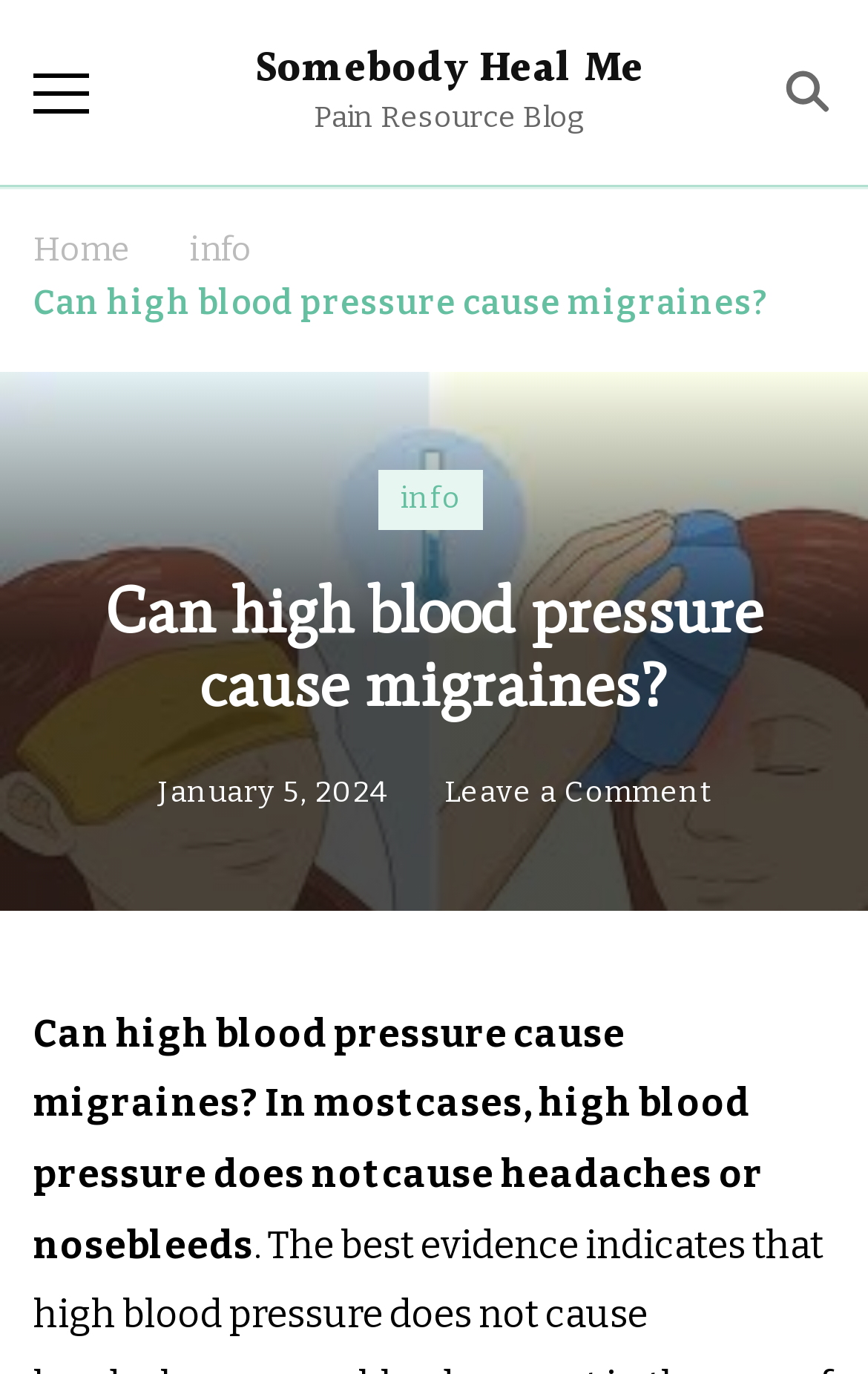Pinpoint the bounding box coordinates of the clickable element to carry out the following instruction: "read more about BUSINESS."

None